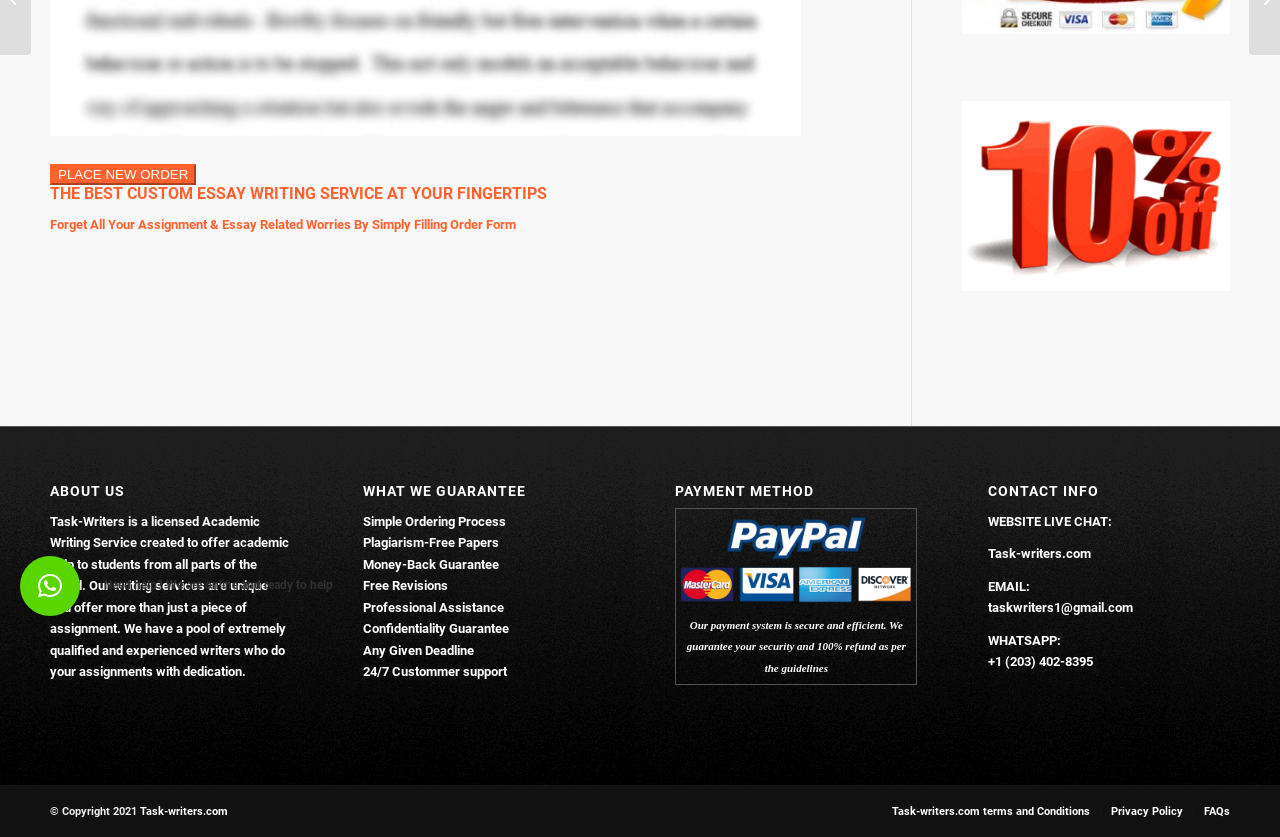Please provide the bounding box coordinate of the region that matches the element description: Task-writers.com. Coordinates should be in the format (top-left x, top-left y, bottom-right x, bottom-right y) and all values should be between 0 and 1.

[0.109, 0.962, 0.178, 0.977]